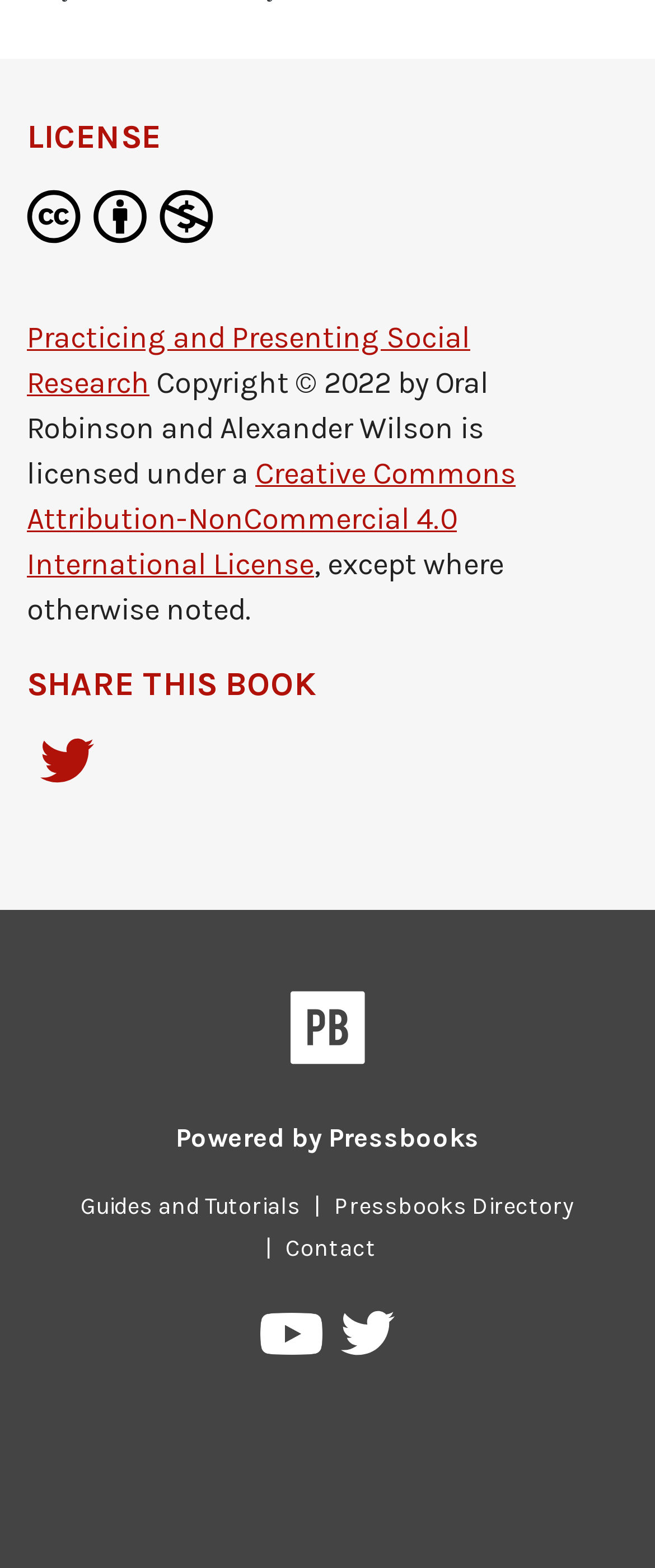Determine the bounding box coordinates for the element that should be clicked to follow this instruction: "Click the EconStor logo". The coordinates should be given as four float numbers between 0 and 1, in the format [left, top, right, bottom].

None